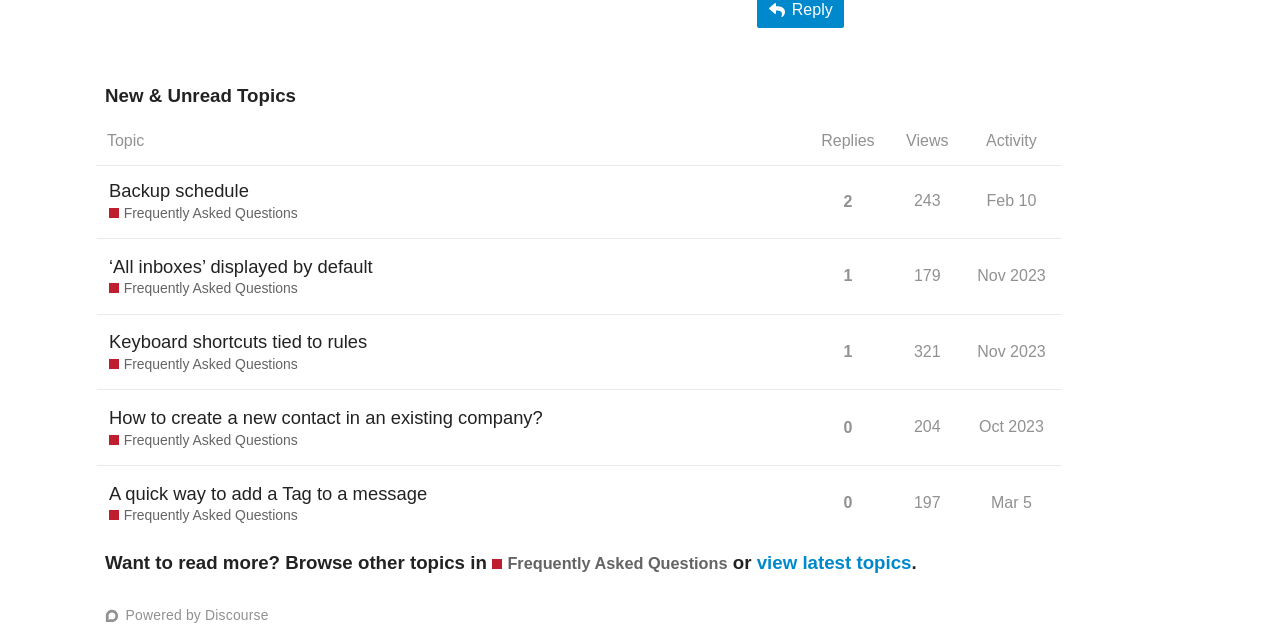What is the link at the bottom of the page?
Based on the image content, provide your answer in one word or a short phrase.

Powered by Discourse